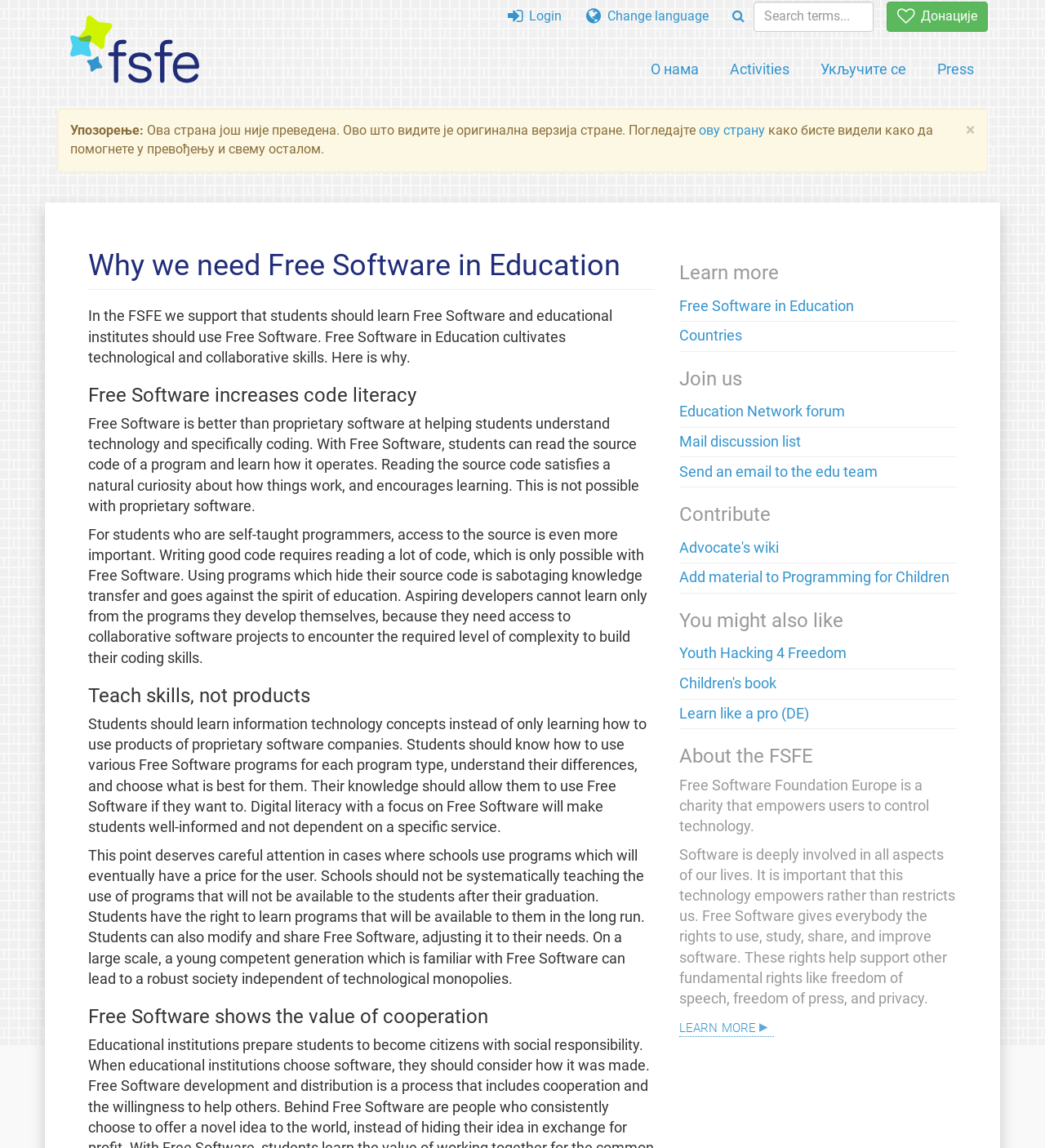What is the FSFE's stance on proprietary software?
Look at the image and answer the question using a single word or phrase.

Against